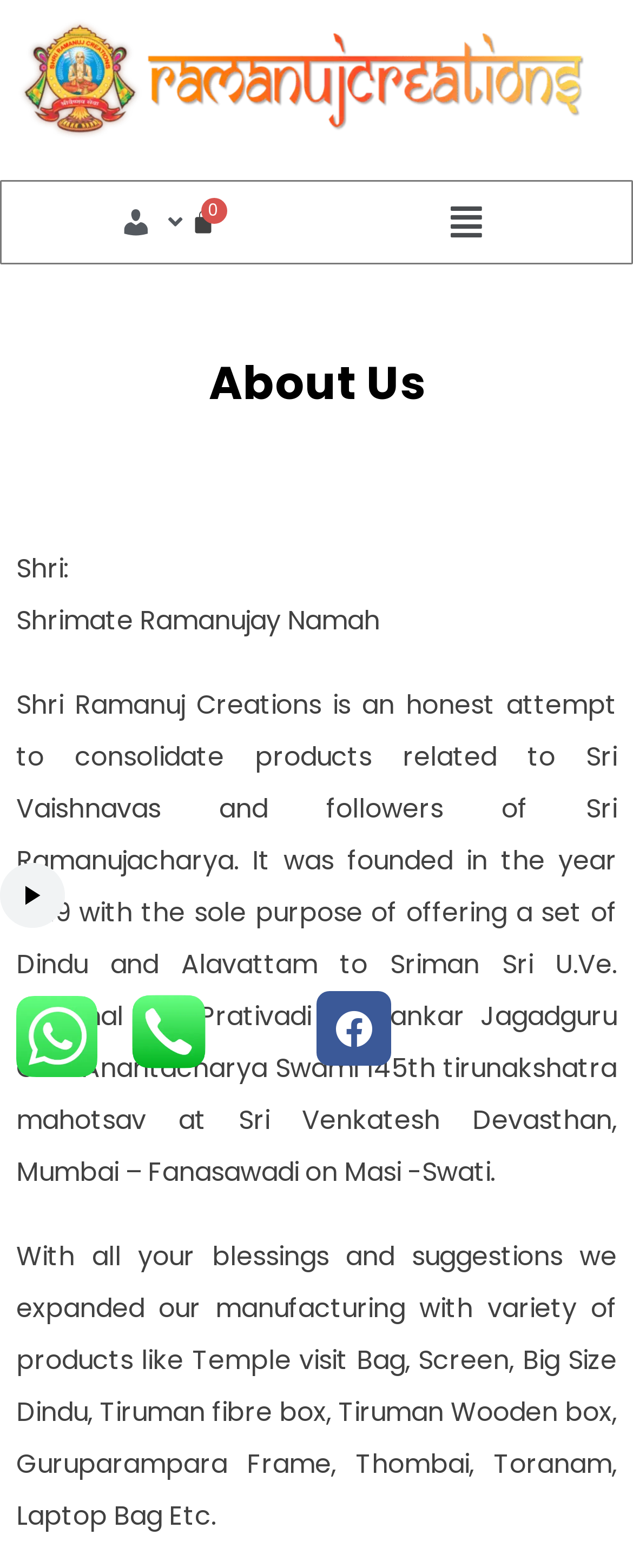Locate the bounding box of the user interface element based on this description: "Click here".

None